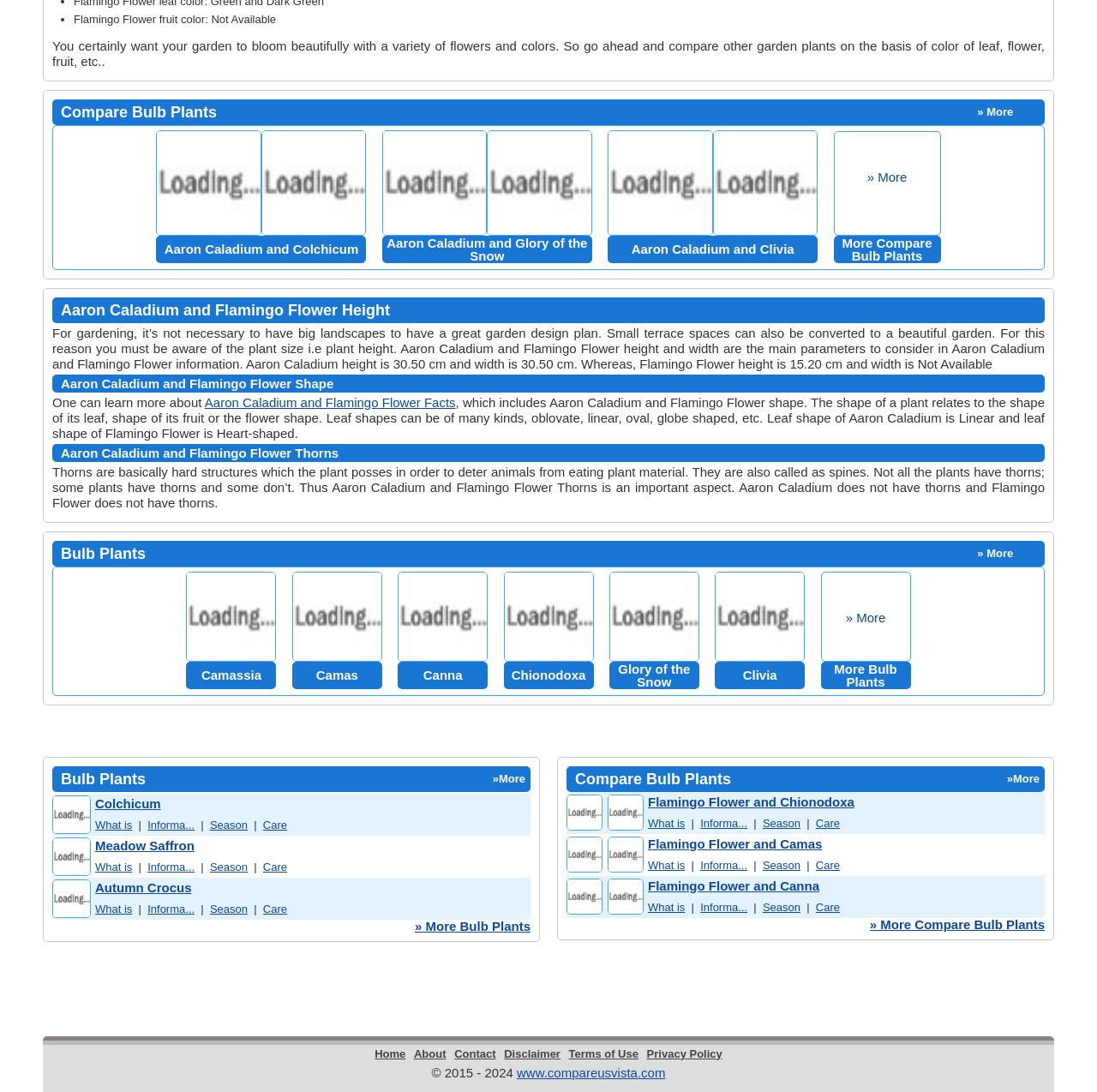How many rows are there in the table with plant information?
Answer with a single word or short phrase according to what you see in the image.

3